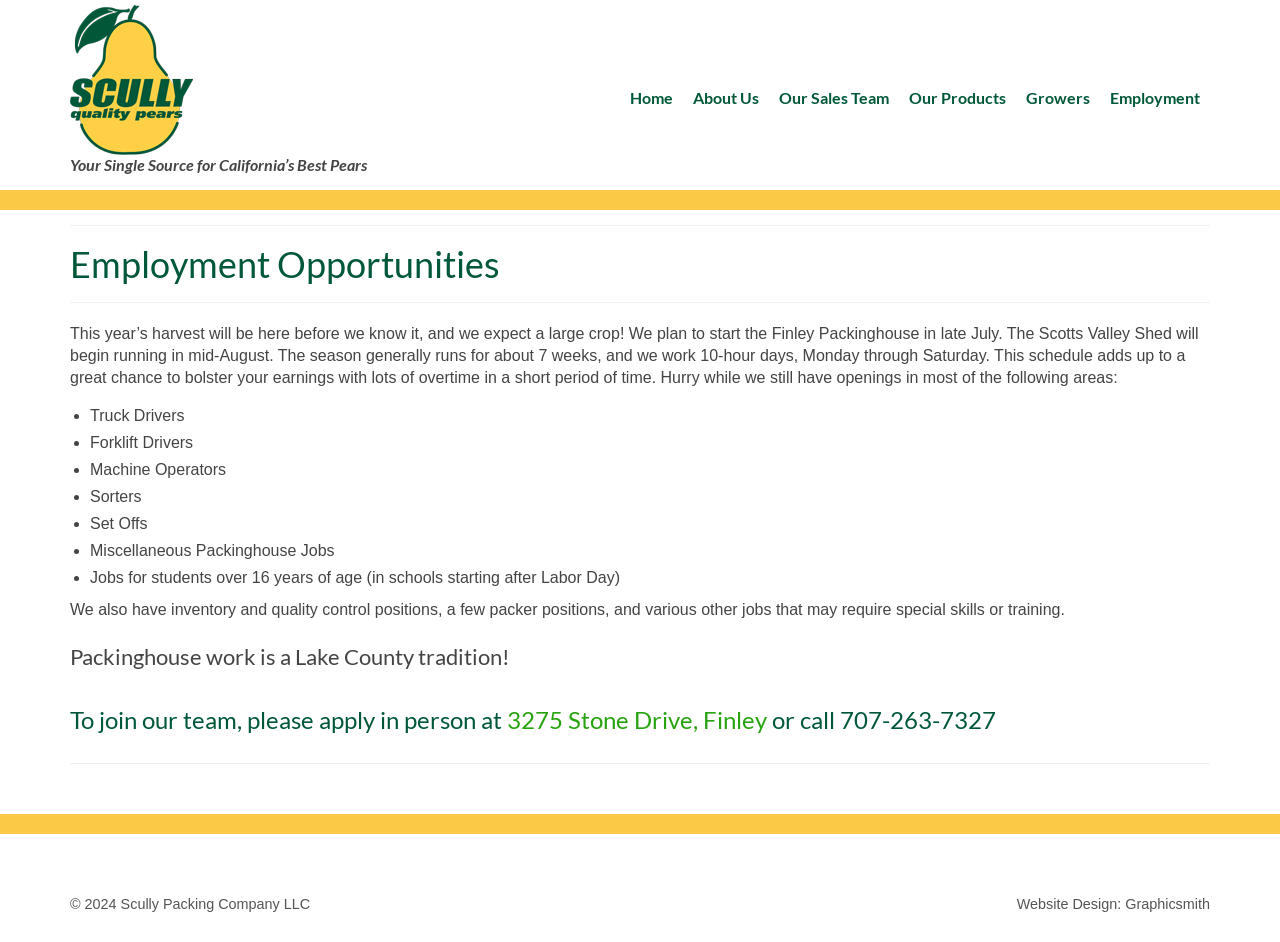Identify the bounding box for the UI element described as: "Growers". Ensure the coordinates are four float numbers between 0 and 1, formatted as [left, top, right, bottom].

[0.794, 0.085, 0.859, 0.123]